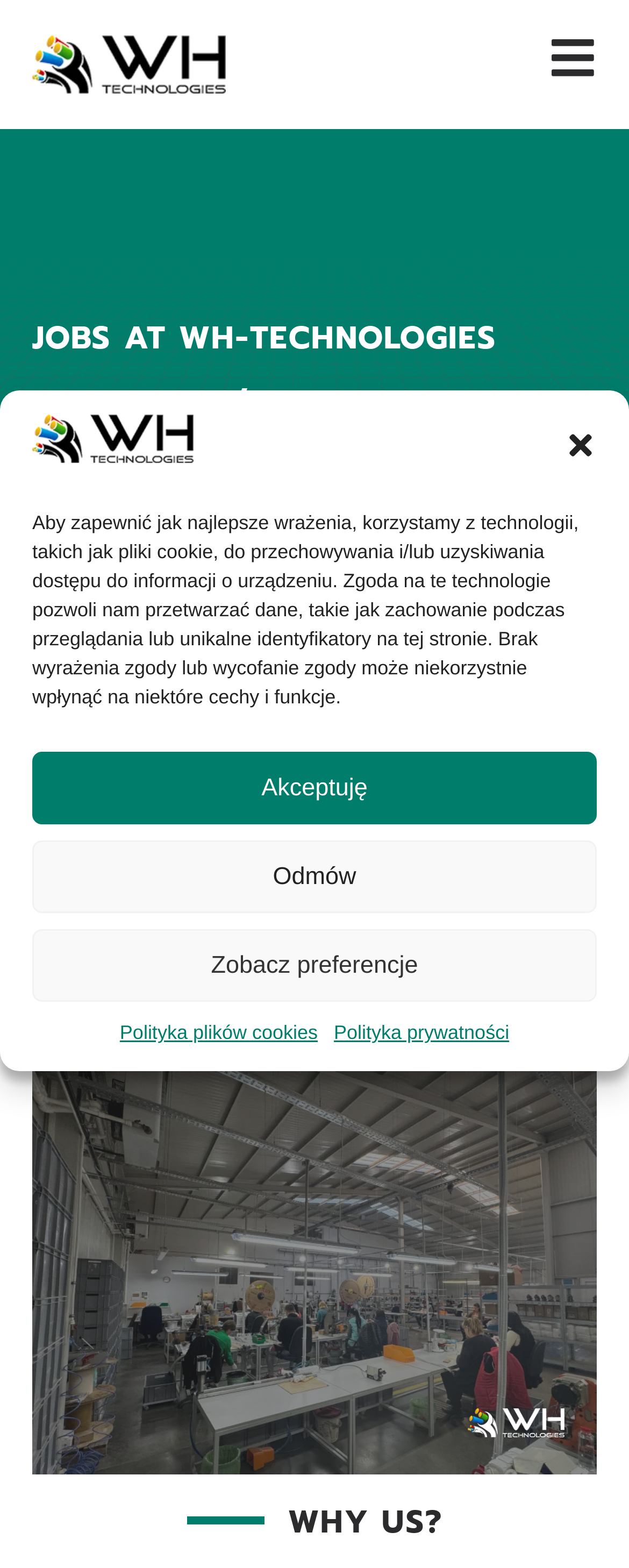Please locate the bounding box coordinates of the element's region that needs to be clicked to follow the instruction: "Go to the Home page". The bounding box coordinates should be provided as four float numbers between 0 and 1, i.e., [left, top, right, bottom].

[0.213, 0.246, 0.315, 0.268]